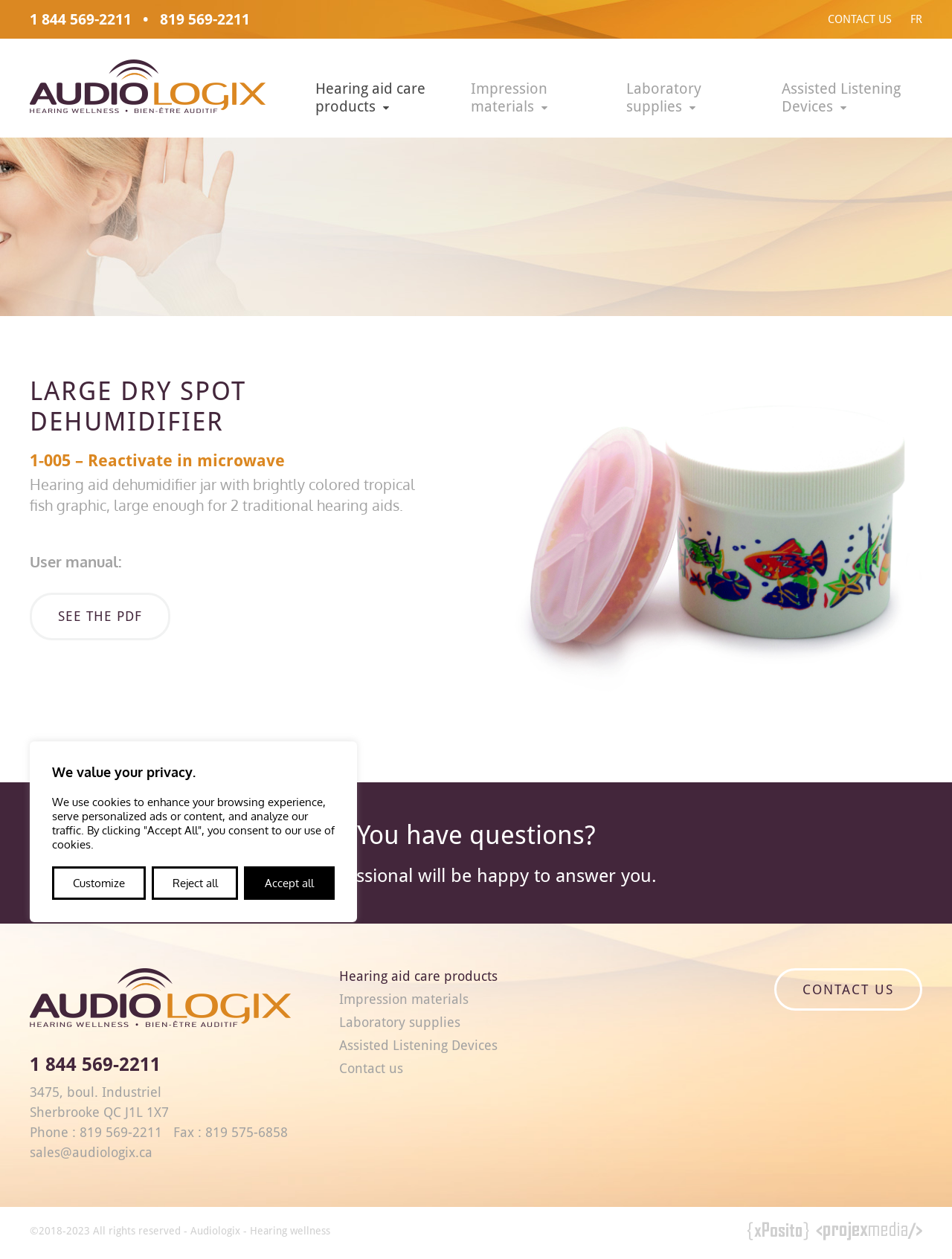Can you find the bounding box coordinates of the area I should click to execute the following instruction: "Contact us"?

[0.87, 0.01, 0.937, 0.021]